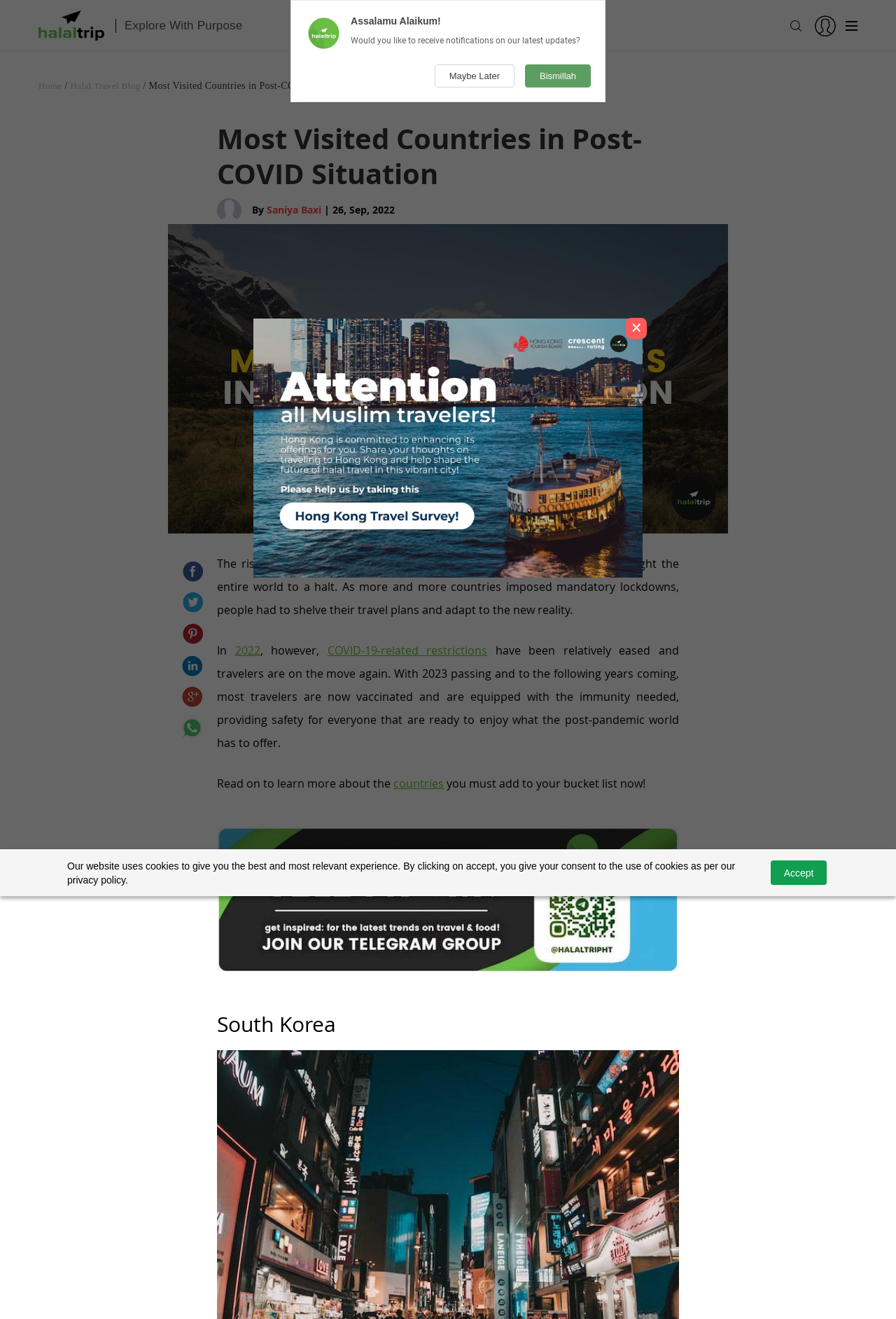Please mark the bounding box coordinates of the area that should be clicked to carry out the instruction: "Join the HalalTrip Telegram group".

[0.242, 0.627, 0.758, 0.737]